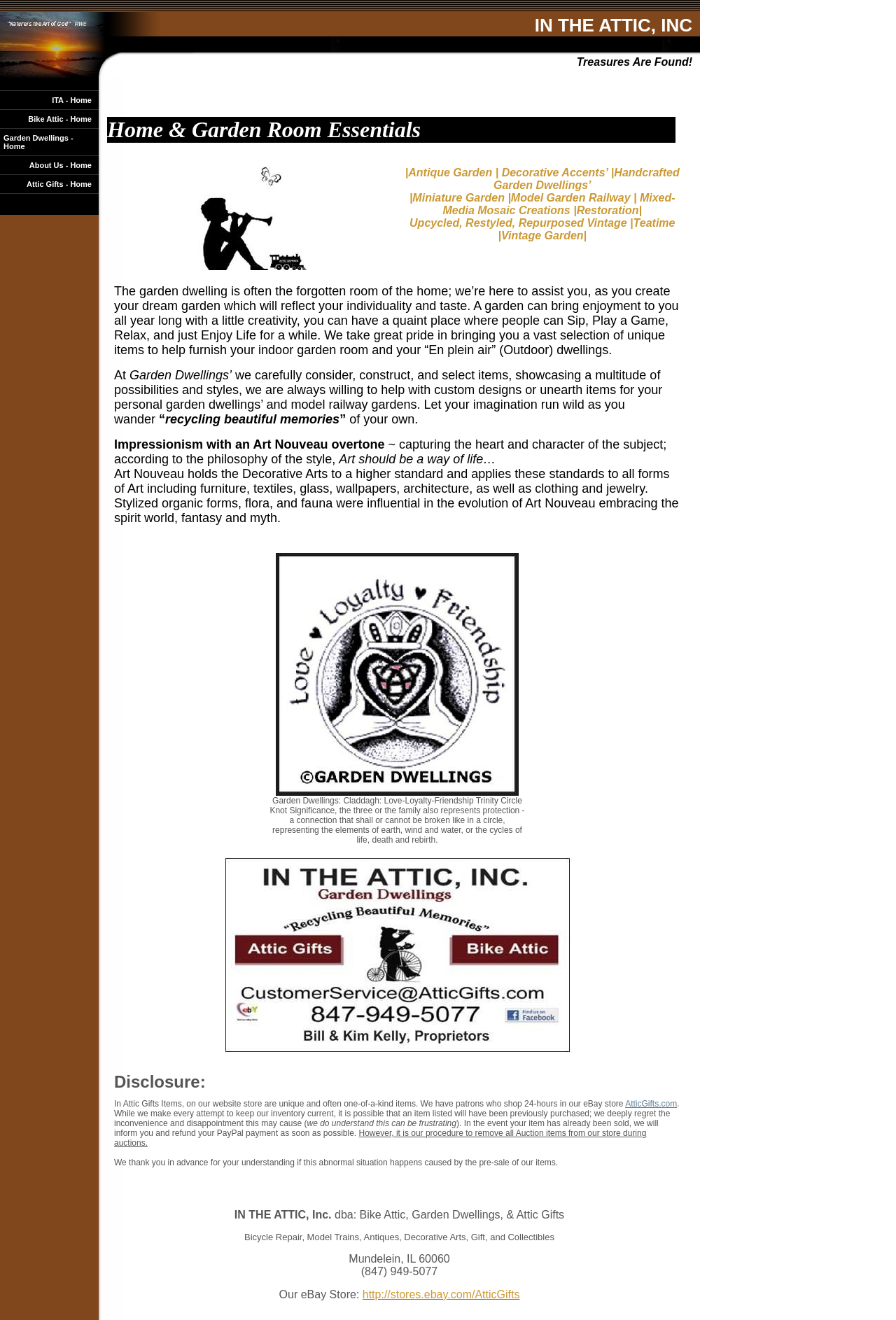Summarize the webpage with intricate details.

The webpage is for "In The Attic, Inc" which encompasses three main sections: Bike Attic, Garden Dwellings, and Attic Gifts. At the top of the page, there are five links to different sections of the website, including "ITA - Home", "Bike Attic - Home", "Garden Dwellings - Home", "About Us - Home", and "Attic Gifts - Home".

Below the links, there is a table with multiple rows and columns. The first row has a heading "Counter Home & Garden Room Essentials" and an image. The second row has a table with multiple cells, each containing a different category of items, such as "Antique Garden", "Decorative Accents", and "Vintage Garden". 

The third row has a long paragraph of text describing Garden Dwellings, which offers a wide range of unique items to help furnish indoor and outdoor garden spaces. The text also explains the company's philosophy and design style, which is influenced by Art Nouveau.

The fourth row has another table with multiple cells, each containing an image and a description of a specific item, such as a "Claddagh: Love-Loyalty-Friendship Trinity Circle Knot". 

The fifth row has a disclosure statement explaining that items on the website are unique and may have been previously purchased, and that the company will refund payments if an item is no longer available.

At the bottom of the page, there is a table with the company's contact information, including its name, address, phone number, and a link to its eBay store.